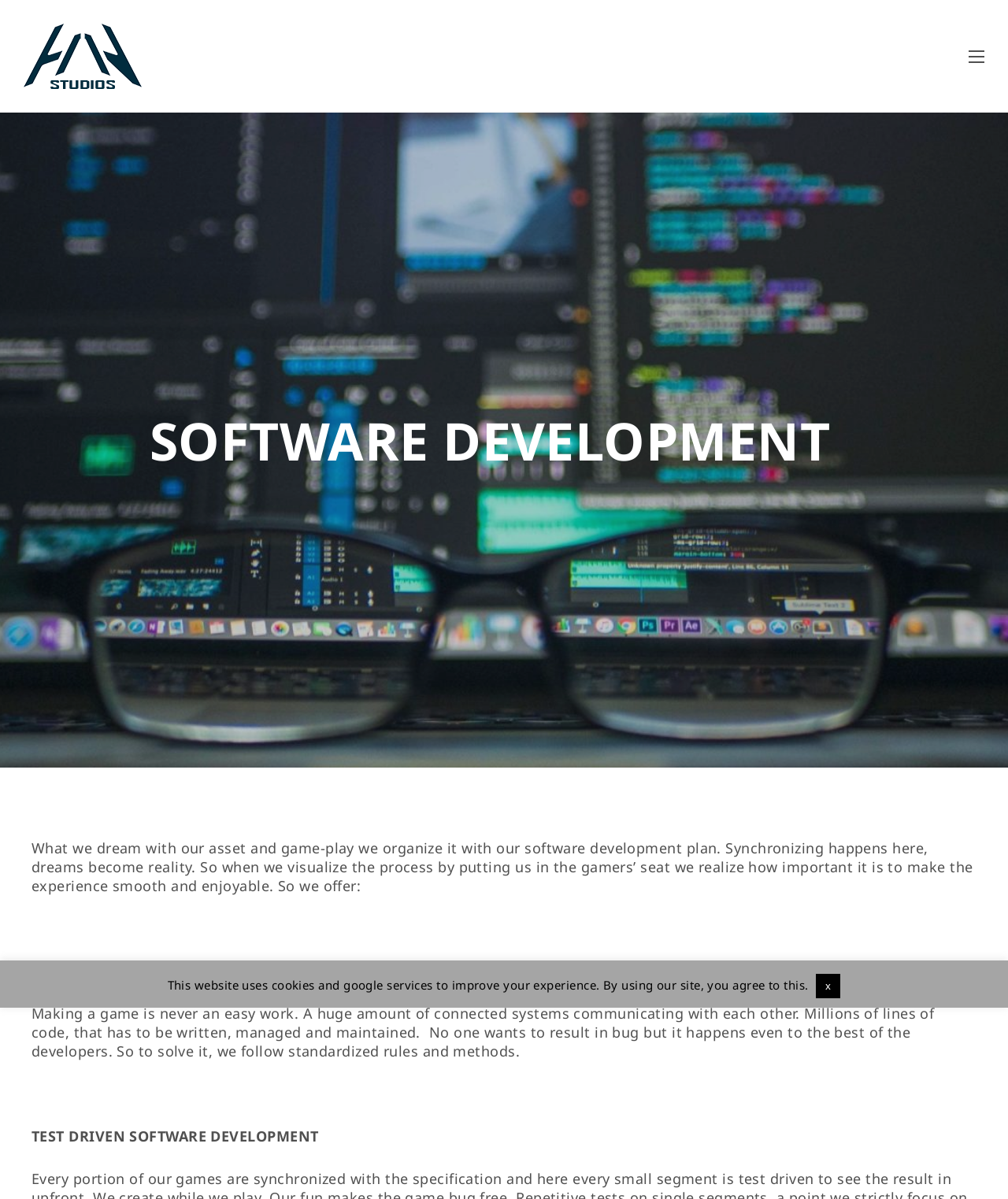With reference to the screenshot, provide a detailed response to the question below:
What is the goal of HAN STUDIOS' software development plan?

According to the text 'So when we visualize the process by putting us in the gamers’ seat we realize how important it is to make the experience smooth and enjoyable.', the goal of HAN STUDIOS' software development plan is to create a smooth and enjoyable experience for gamers.